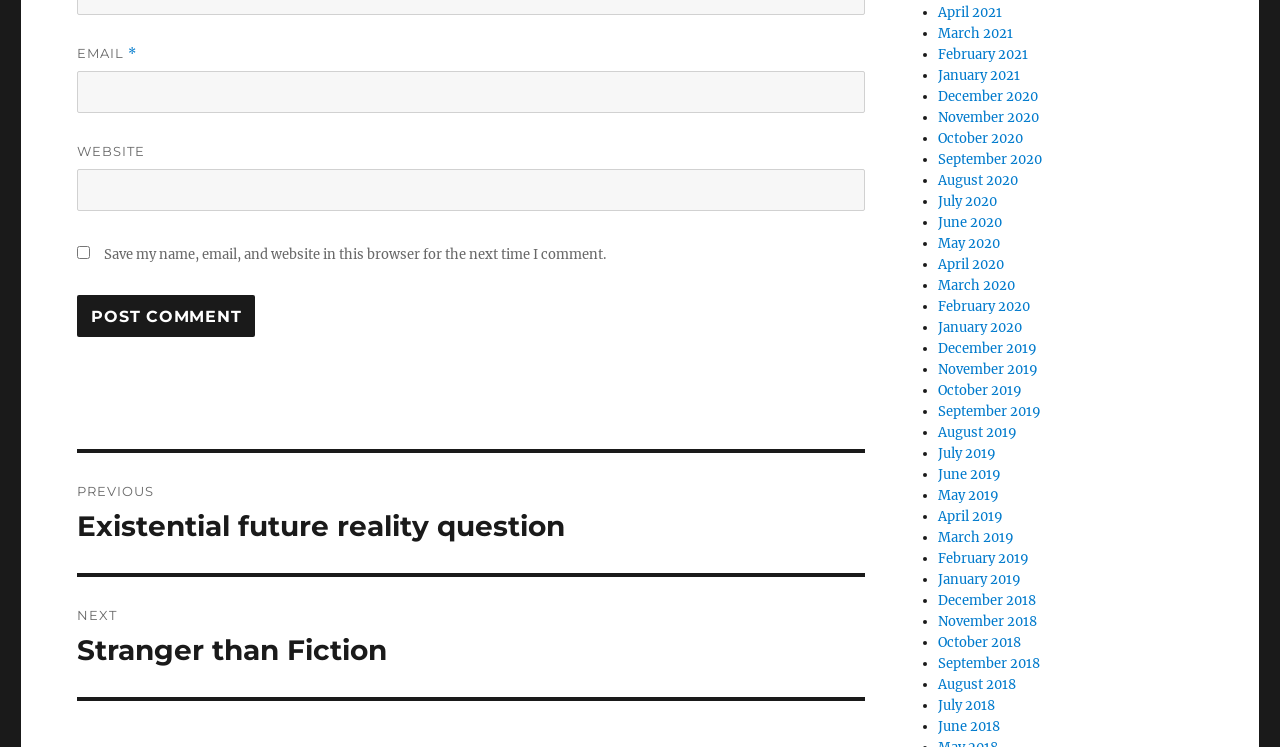What is required to submit a comment?
Please provide a comprehensive answer based on the information in the image.

The webpage contains a text box labeled 'EMAIL *', indicating that an email address is required to submit a comment. The asterisk suggests that this field is mandatory.